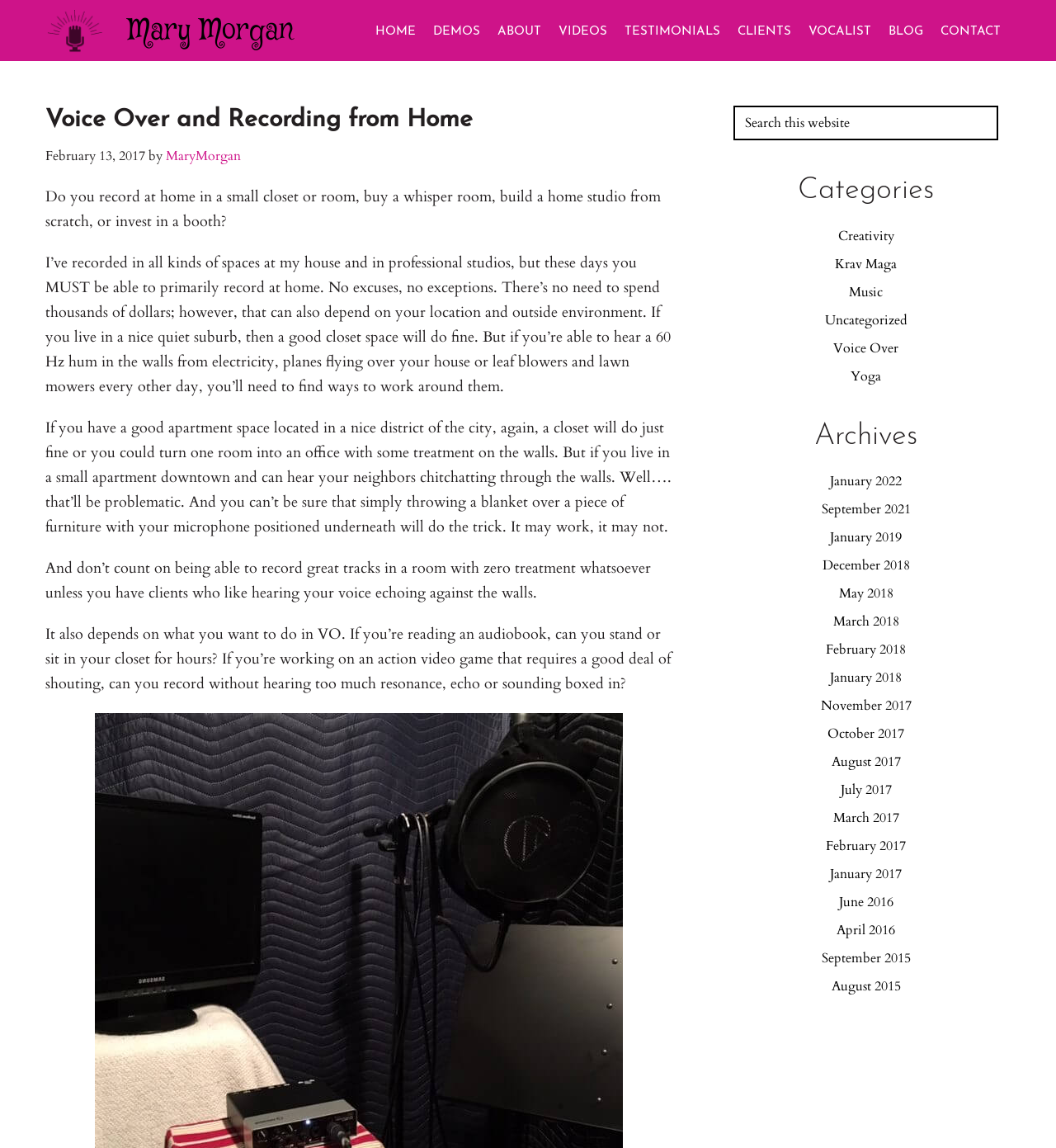Find the bounding box coordinates for the area that must be clicked to perform this action: "Read the 'February 2017' archives".

[0.782, 0.729, 0.858, 0.745]